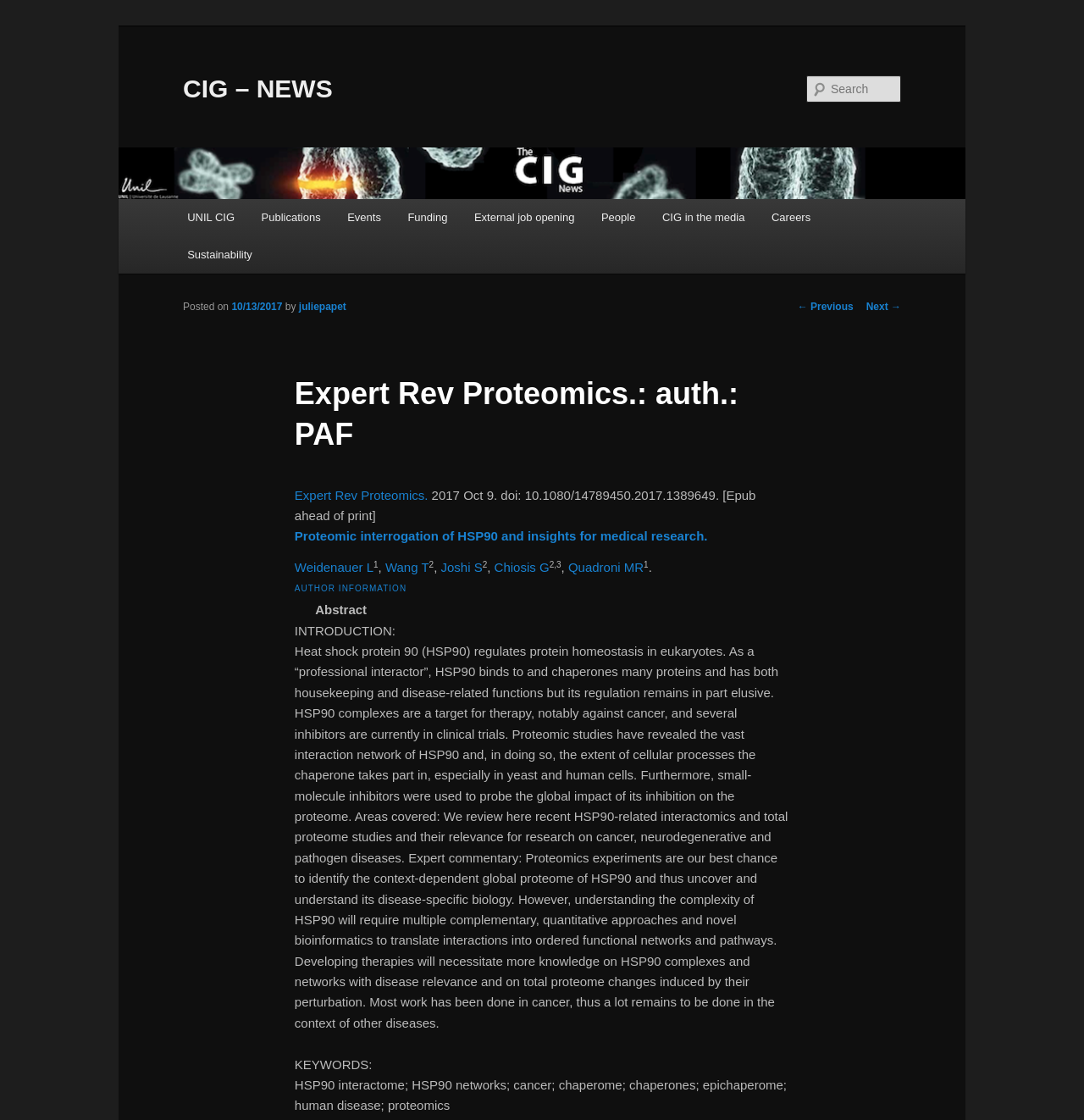What is the search function for?
Please provide a comprehensive answer based on the information in the image.

The search function is located at the top right corner of the webpage, and it allows users to search for specific content within the website.